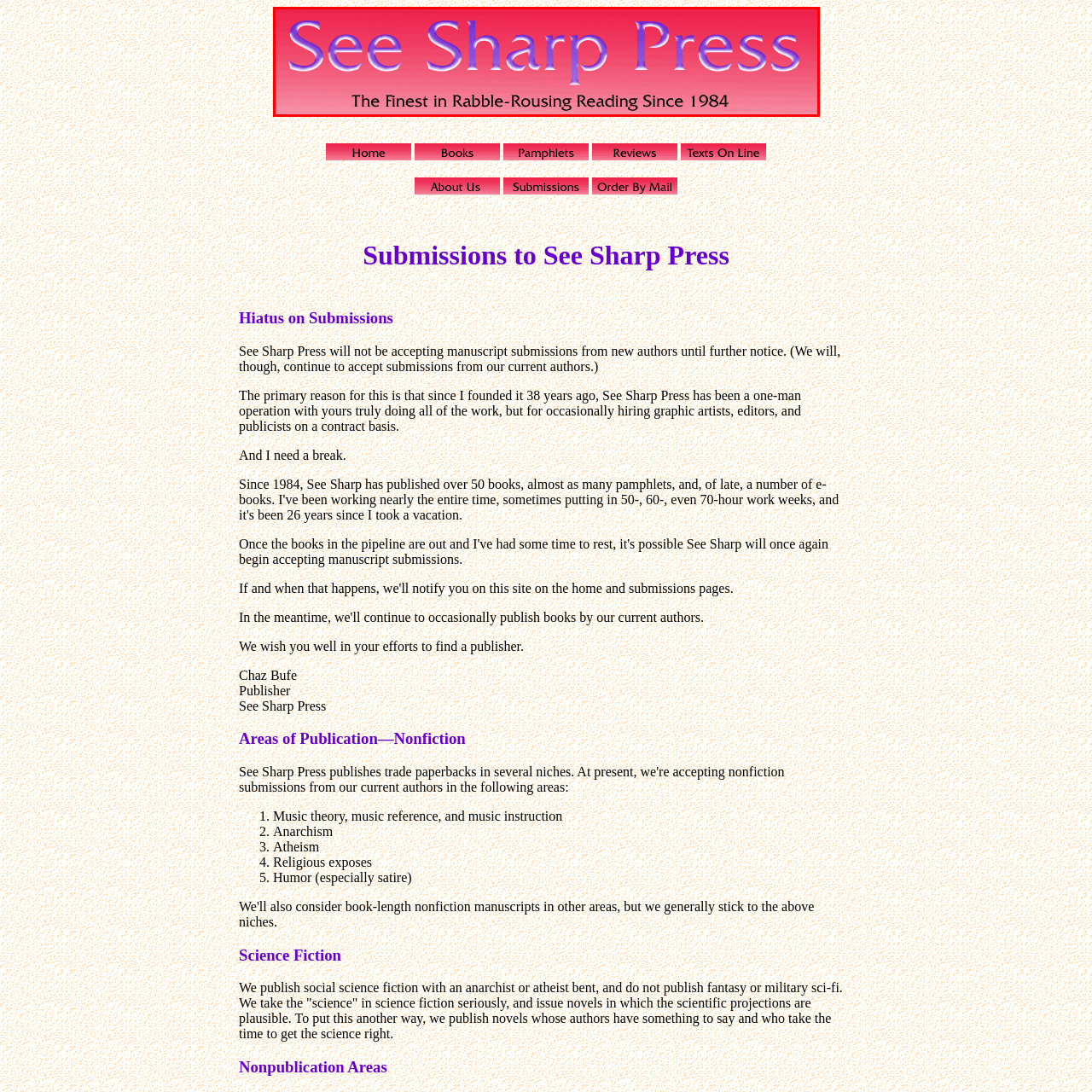What is the finish of the font used for the title?
Examine the area marked by the red bounding box and respond with a one-word or short phrase answer.

Metallic blue